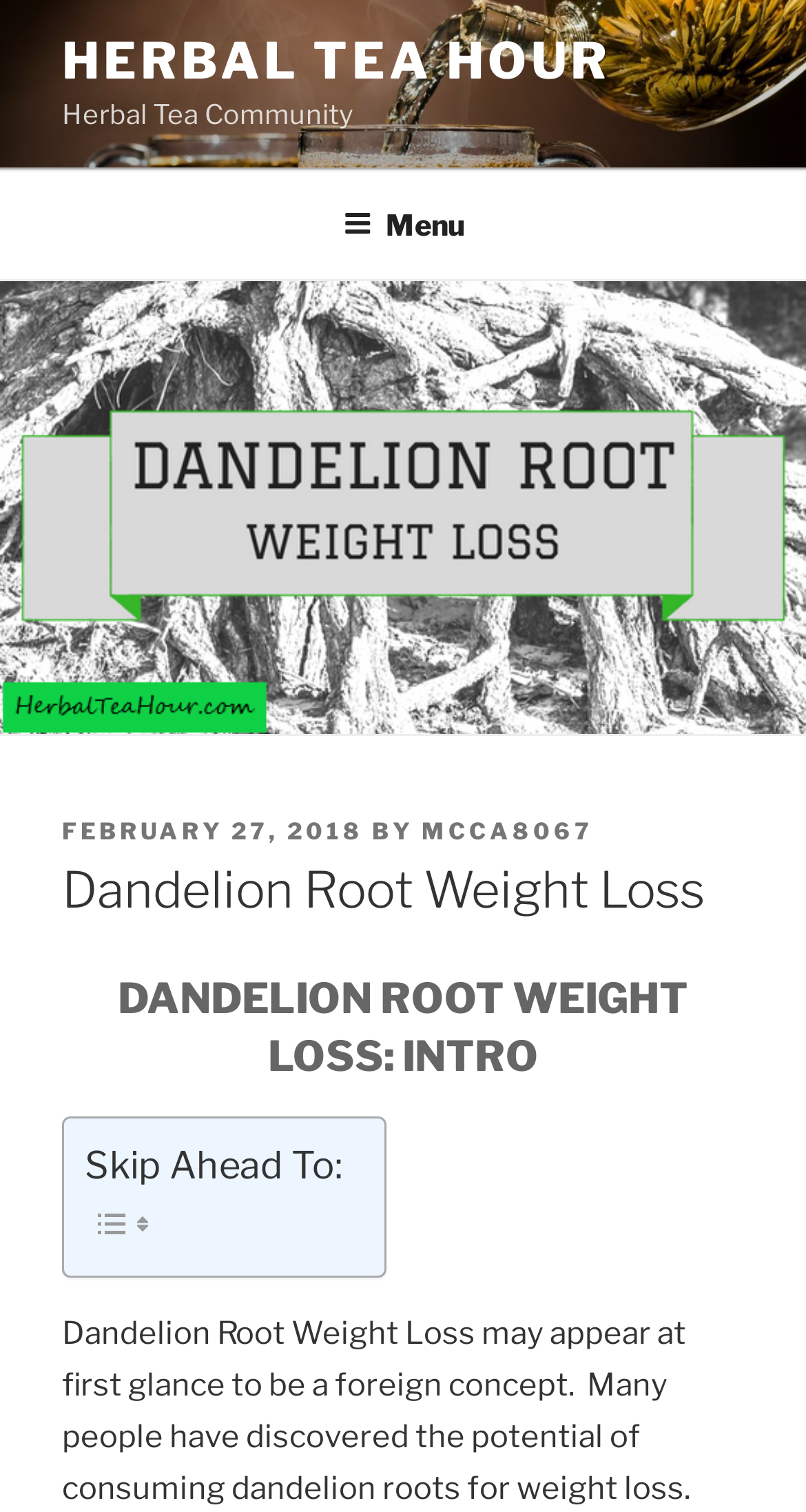What is the date of the posted article? Refer to the image and provide a one-word or short phrase answer.

February 27, 2018